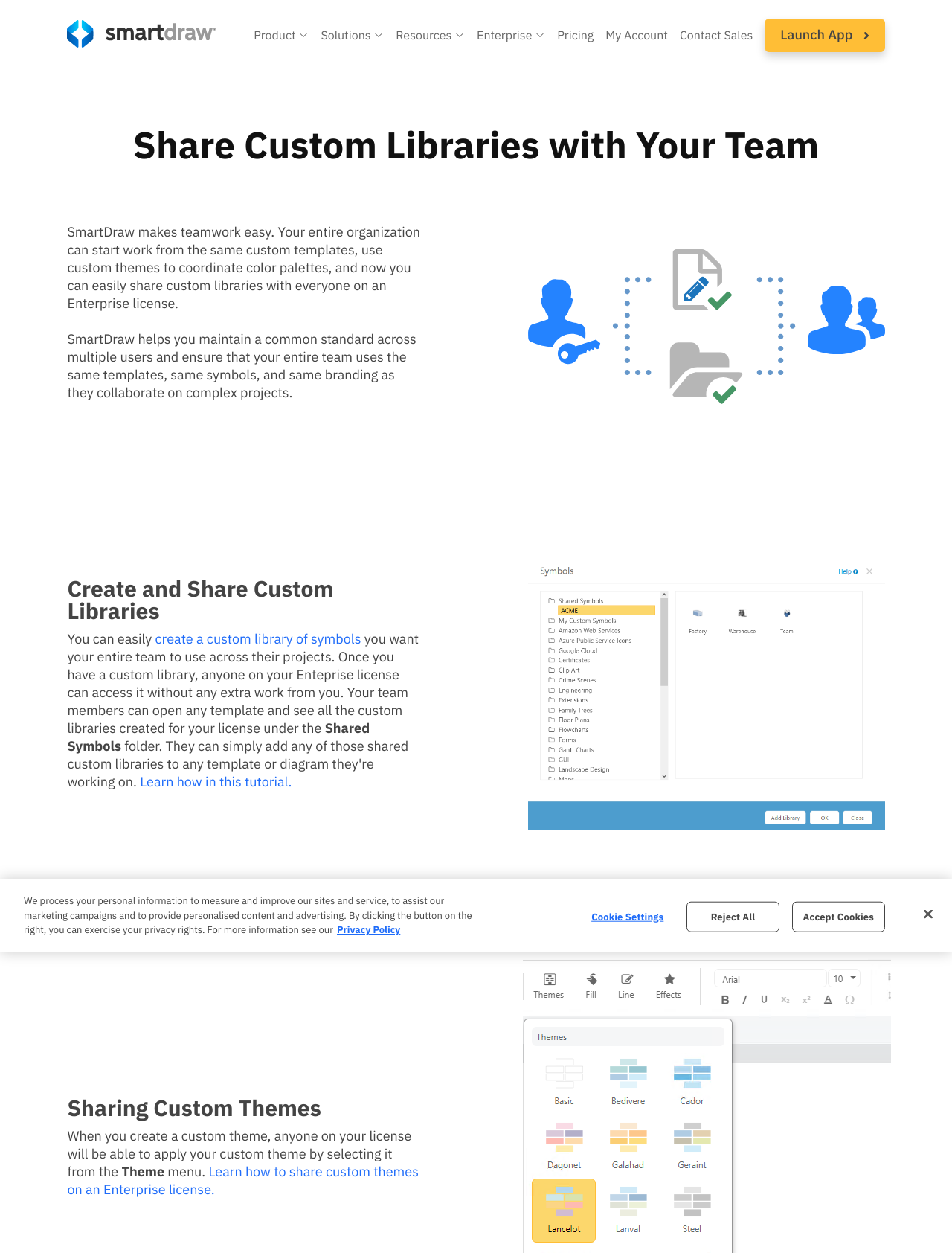Please give a concise answer to this question using a single word or phrase: 
What is the benefit of sharing custom libraries?

Easy access for team members